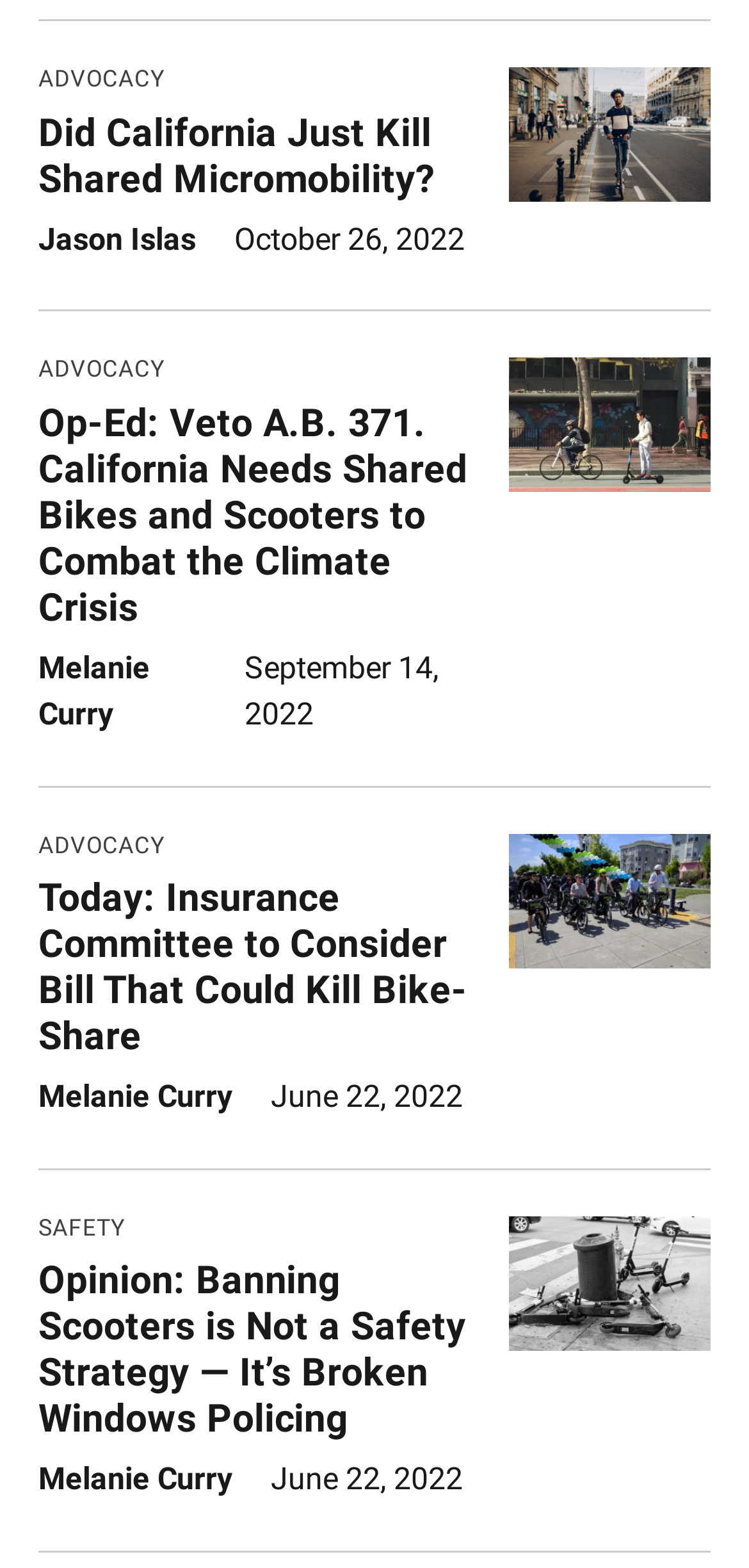Reply to the question with a single word or phrase:
What is the title of the last article?

Opinion: Banning Scooters is Not a Safety Strategy — It’s Broken Windows Policing